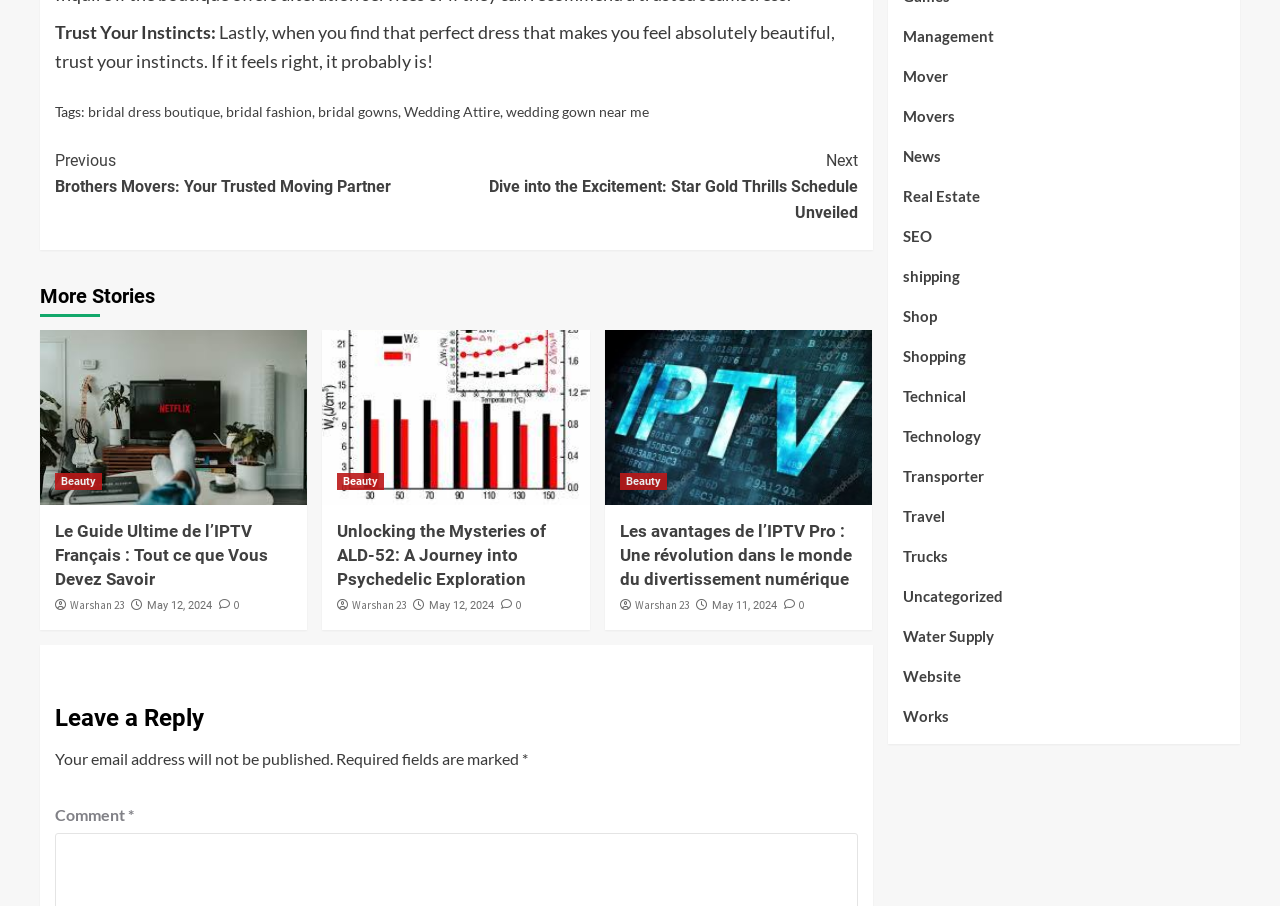What is the topic of the first article?
Please answer the question with a detailed and comprehensive explanation.

The first article is about trusting one's instincts when finding the perfect bridal dress, as indicated by the text 'Lastly, when you find that perfect dress that makes you feel absolutely beautiful, trust your instincts. If it feels right, it probably is!'.